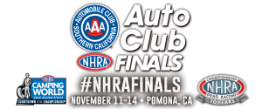Please answer the following question using a single word or phrase: 
What is the duration of the event?

NOVEMBER 11-14